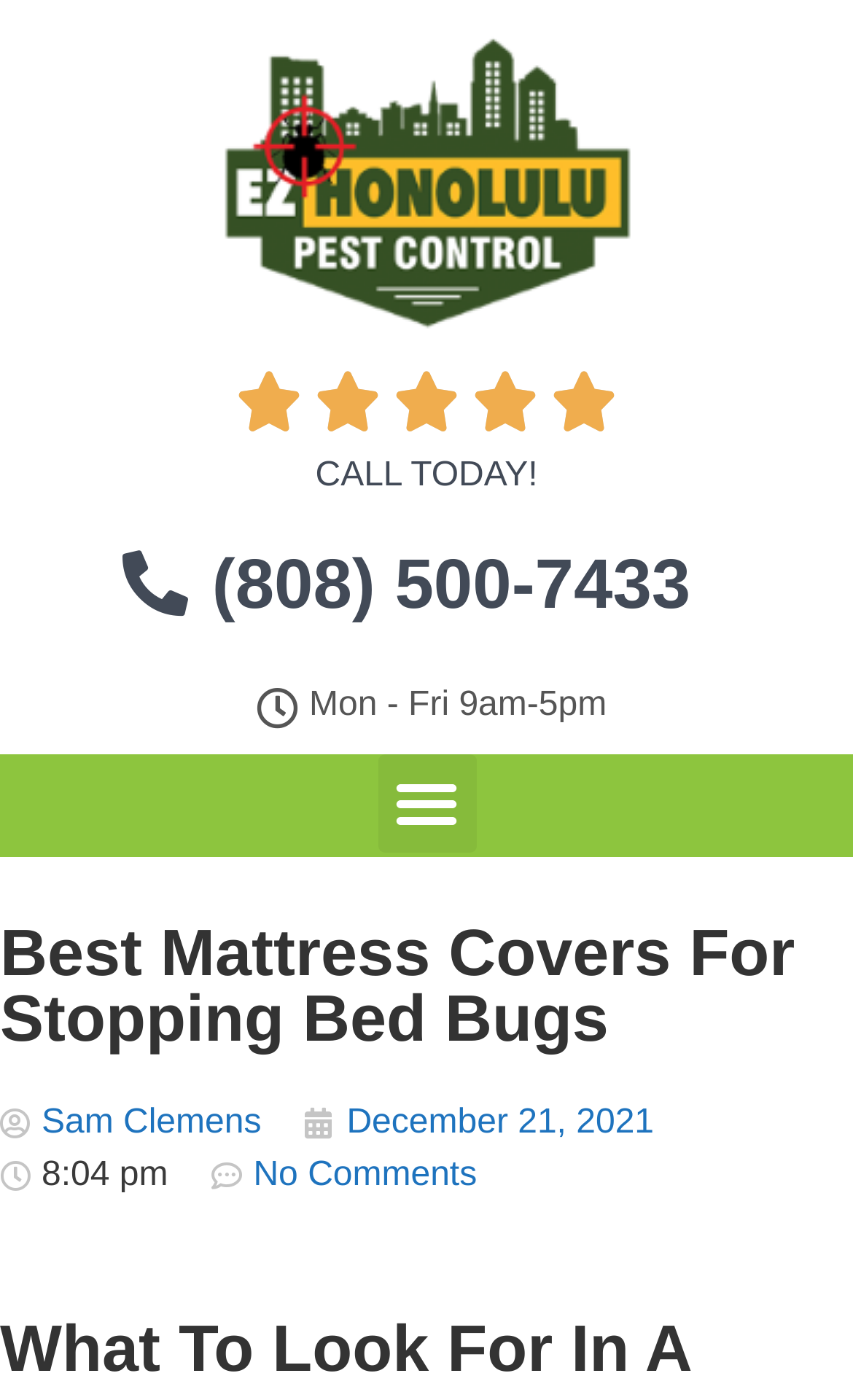What is the rating of the service?
Provide a short answer using one word or a brief phrase based on the image.

5/5